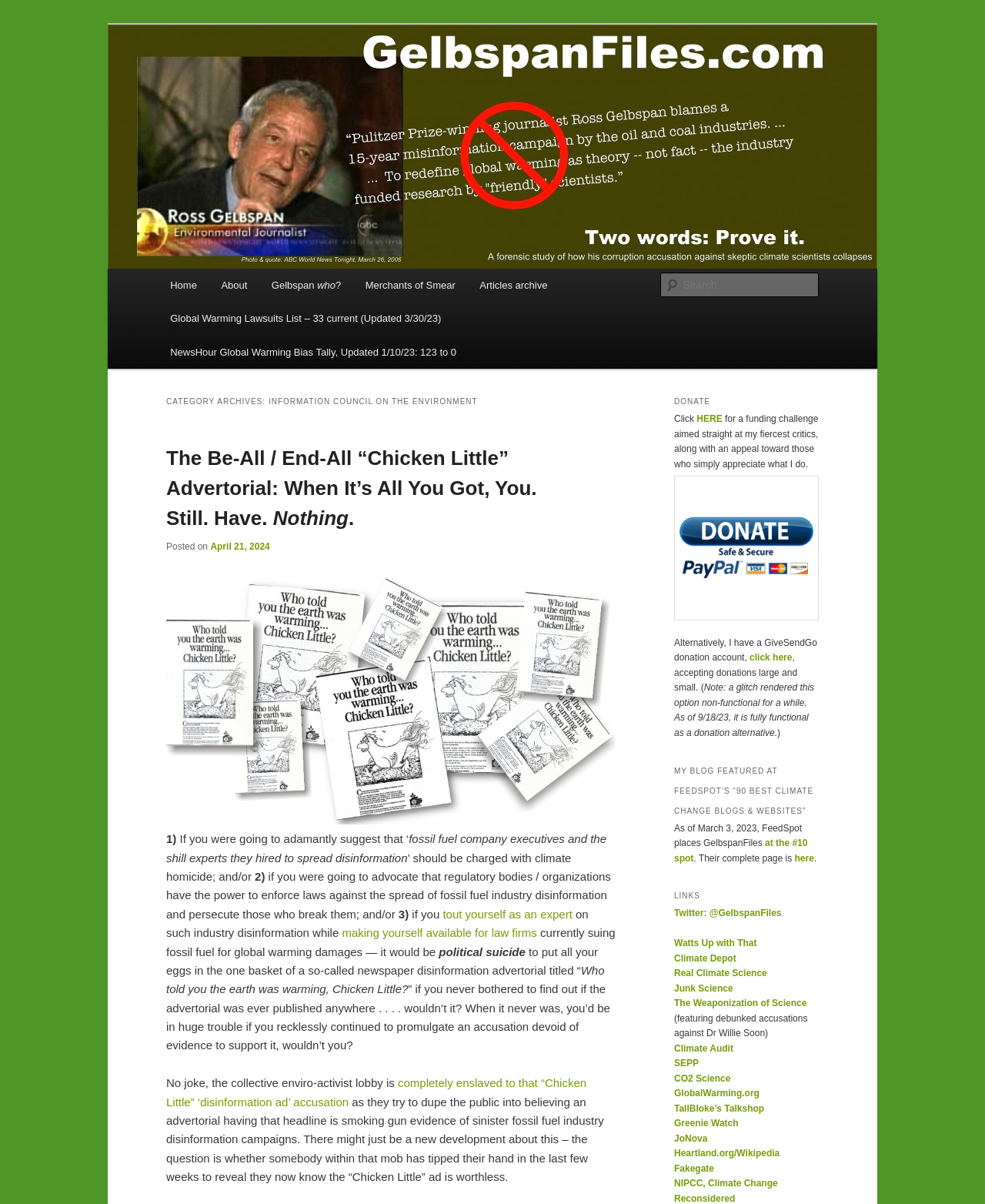From the element description: "April 21, 2024", extract the bounding box coordinates of the UI element. The coordinates should be expressed as four float numbers between 0 and 1, in the order [left, top, right, bottom].

[0.214, 0.45, 0.274, 0.459]